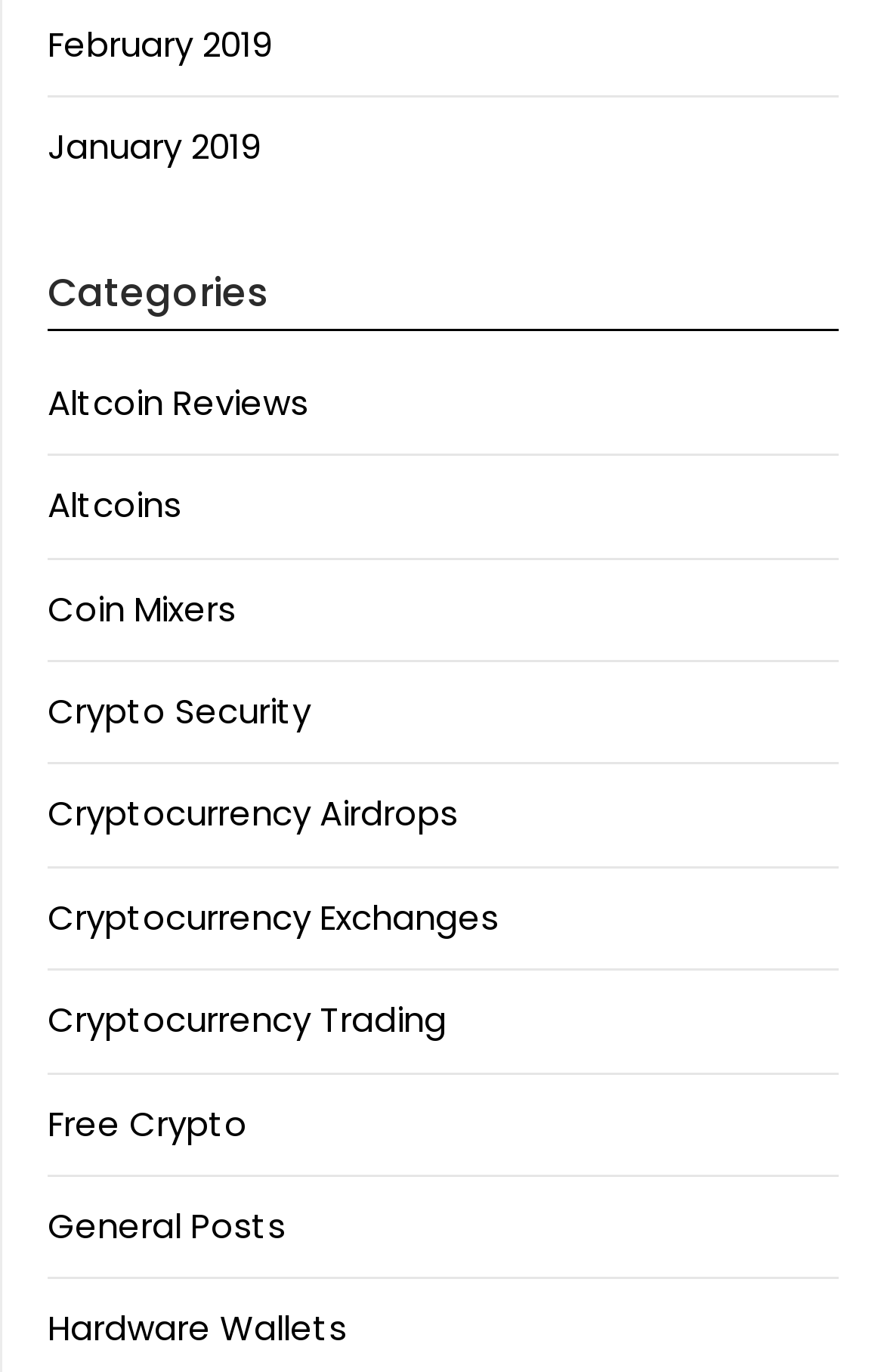Please provide a comprehensive response to the question based on the details in the image: How many categories are listed?

I counted the number of links under the 'Categories' heading, which are 'Altcoin Reviews', 'Altcoins', 'Coin Mixers', 'Crypto Security', 'Cryptocurrency Airdrops', 'Cryptocurrency Exchanges', 'Cryptocurrency Trading', 'Free Crypto', and 'General Posts', 'Hardware Wallets'. There are 9 categories in total.